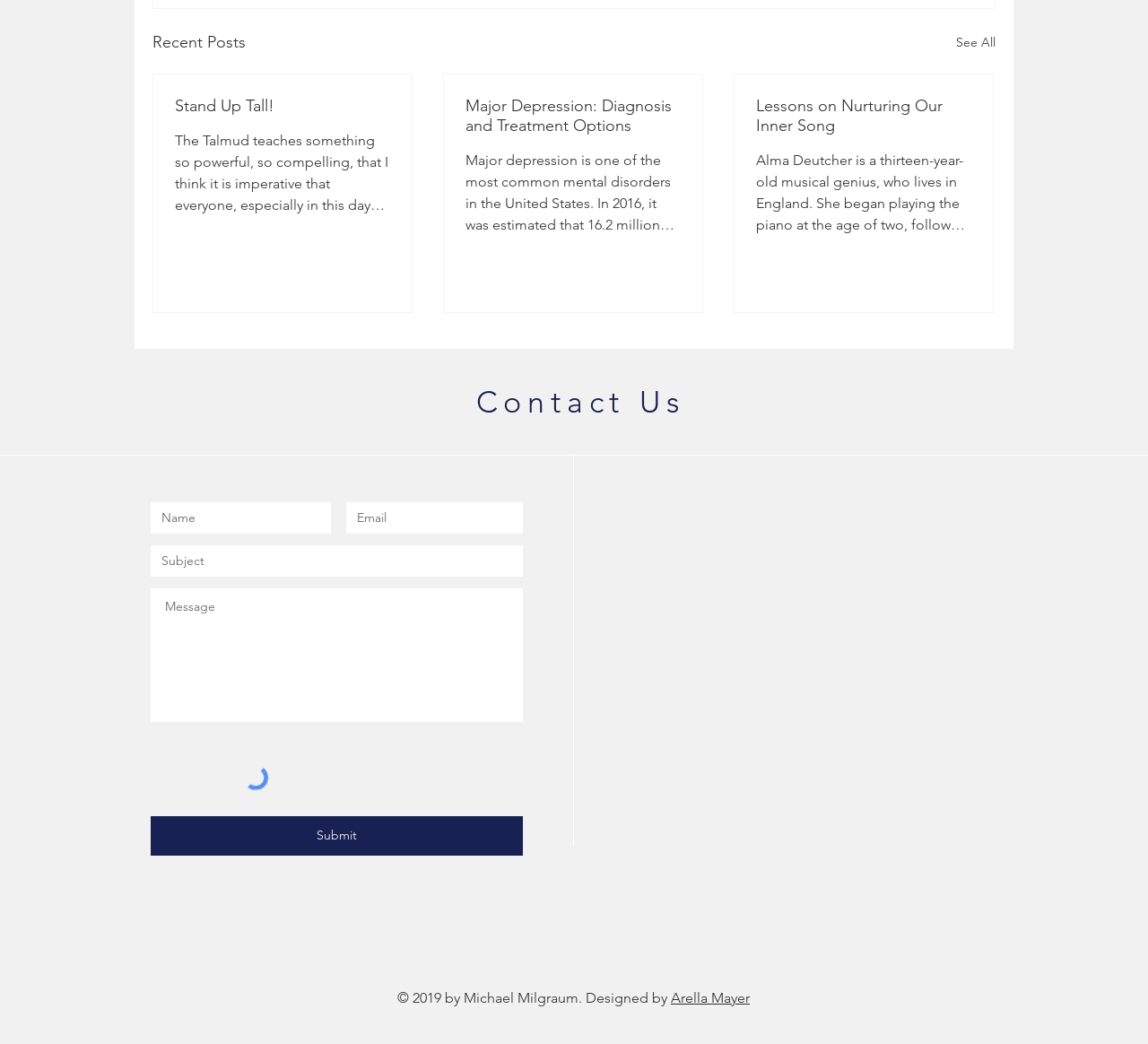What is the title of the first article?
Refer to the image and provide a thorough answer to the question.

The first article is located in the section with the heading 'Recent Posts'. It has a link with the text 'Stand Up Tall!' and a static text describing the article.